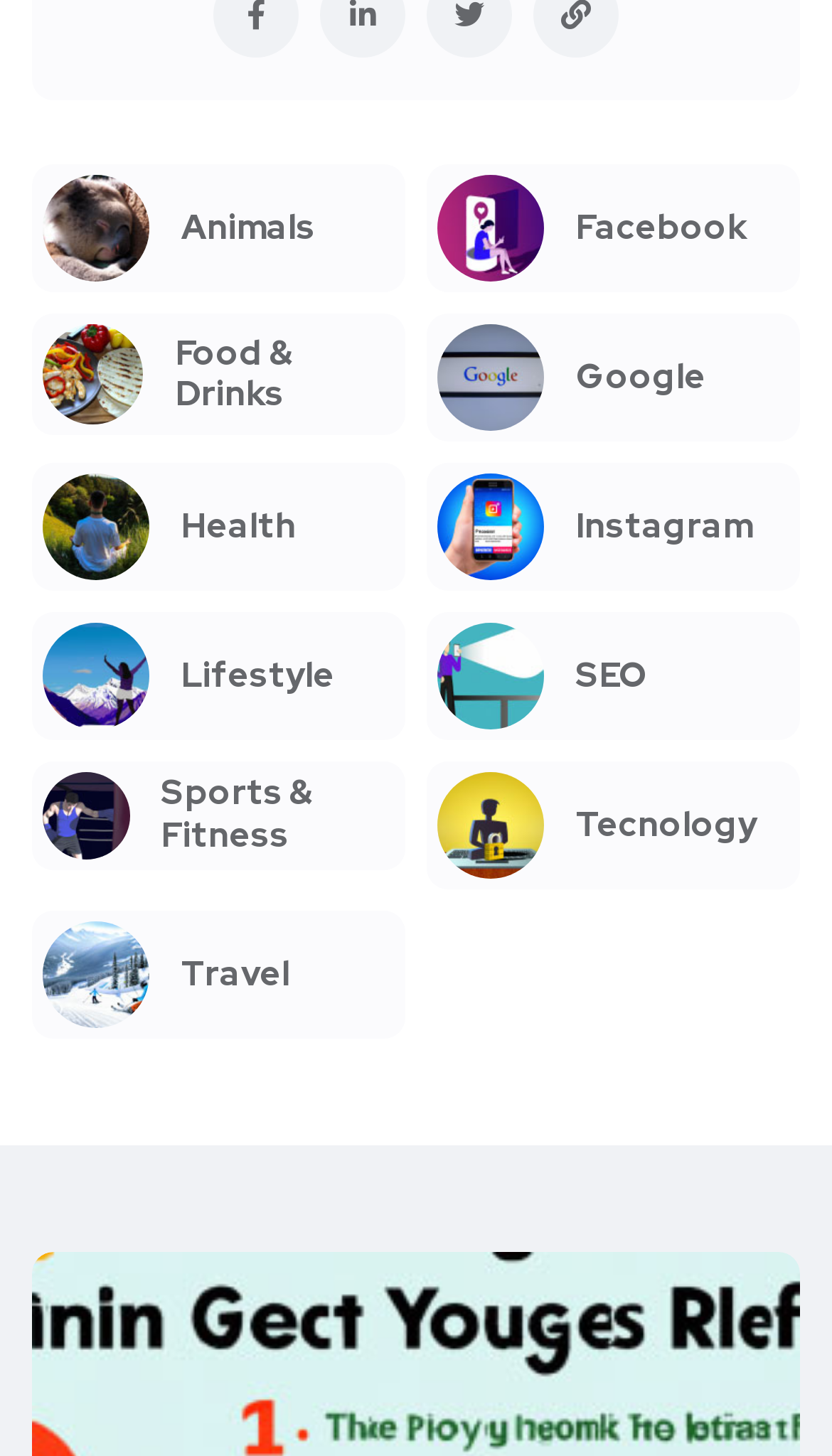Provide a brief response to the question below using a single word or phrase: 
How many links are on the webpage?

10